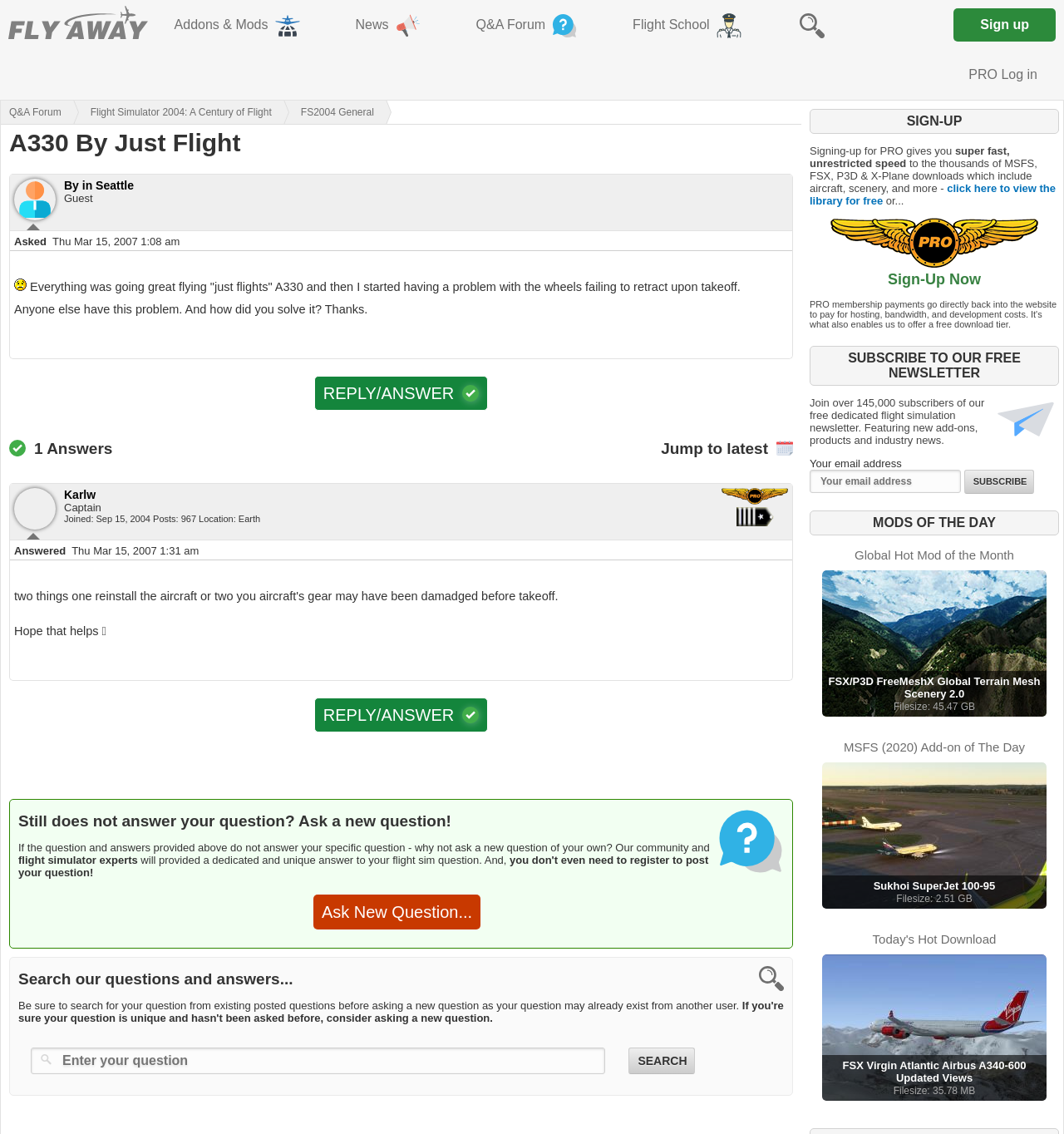What is the name of the flight simulator mentioned in the question?
Provide a well-explained and detailed answer to the question.

The question title mentions 'Flight Simulator 2004: A Century of Flight' which indicates that the flight simulator being referred to is Flight Simulator 2004.